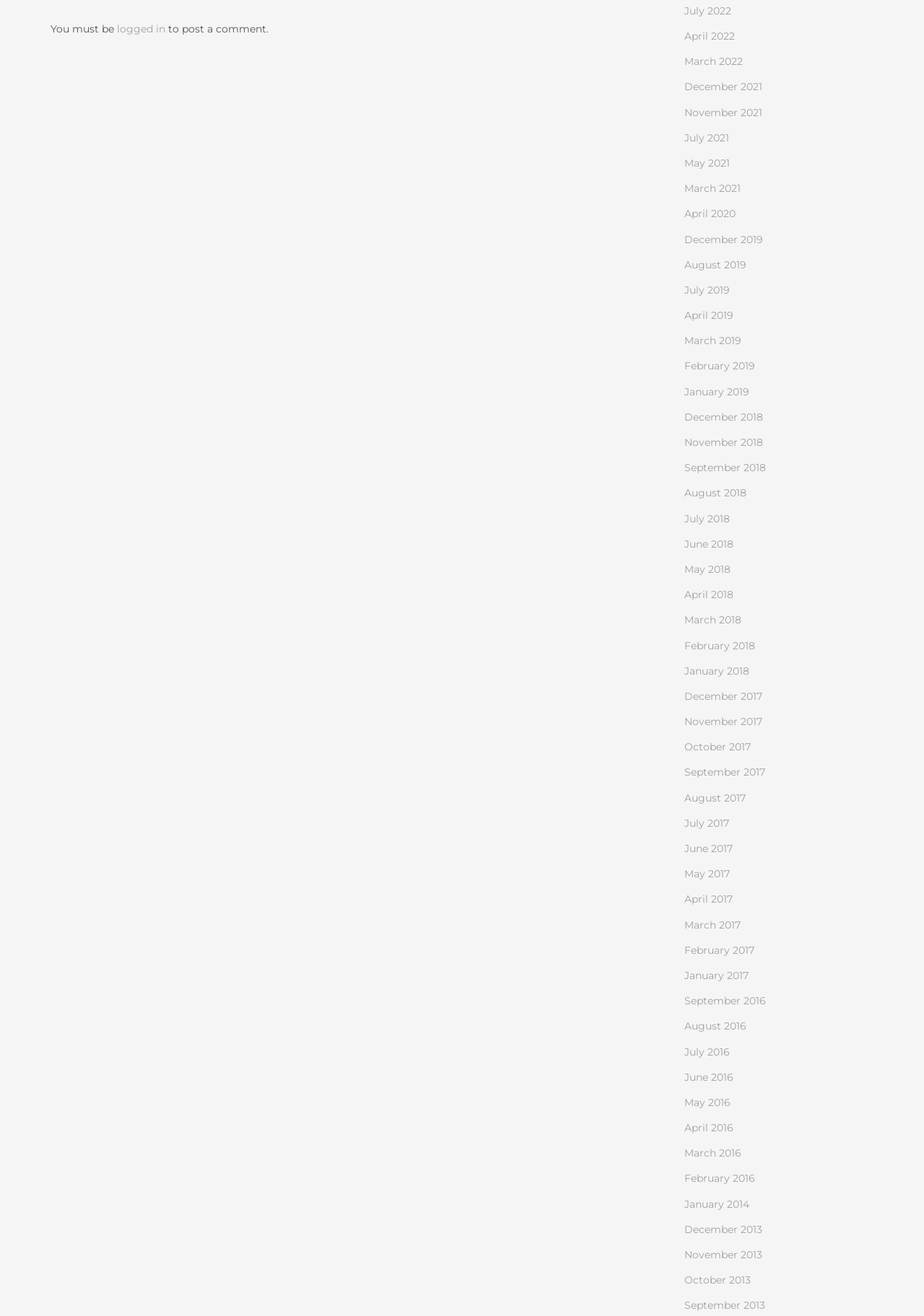Please determine the bounding box coordinates of the section I need to click to accomplish this instruction: "go to April 2019".

[0.74, 0.235, 0.793, 0.245]